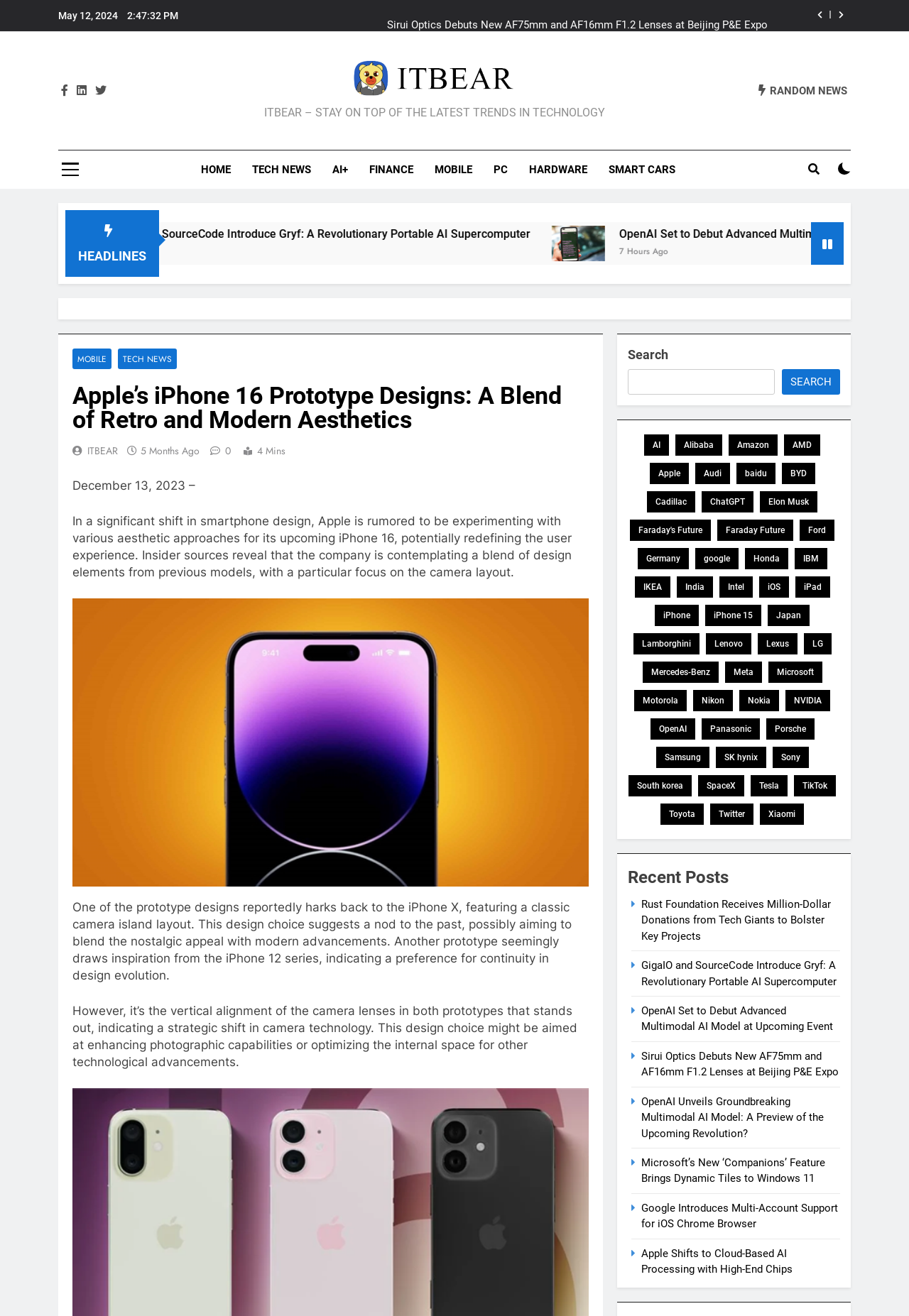Identify the bounding box coordinates of the clickable section necessary to follow the following instruction: "View the image of OpenAI Set to Debut Advanced Multimodal AI Model". The coordinates should be presented as four float numbers from 0 to 1, i.e., [left, top, right, bottom].

[0.281, 0.171, 0.34, 0.198]